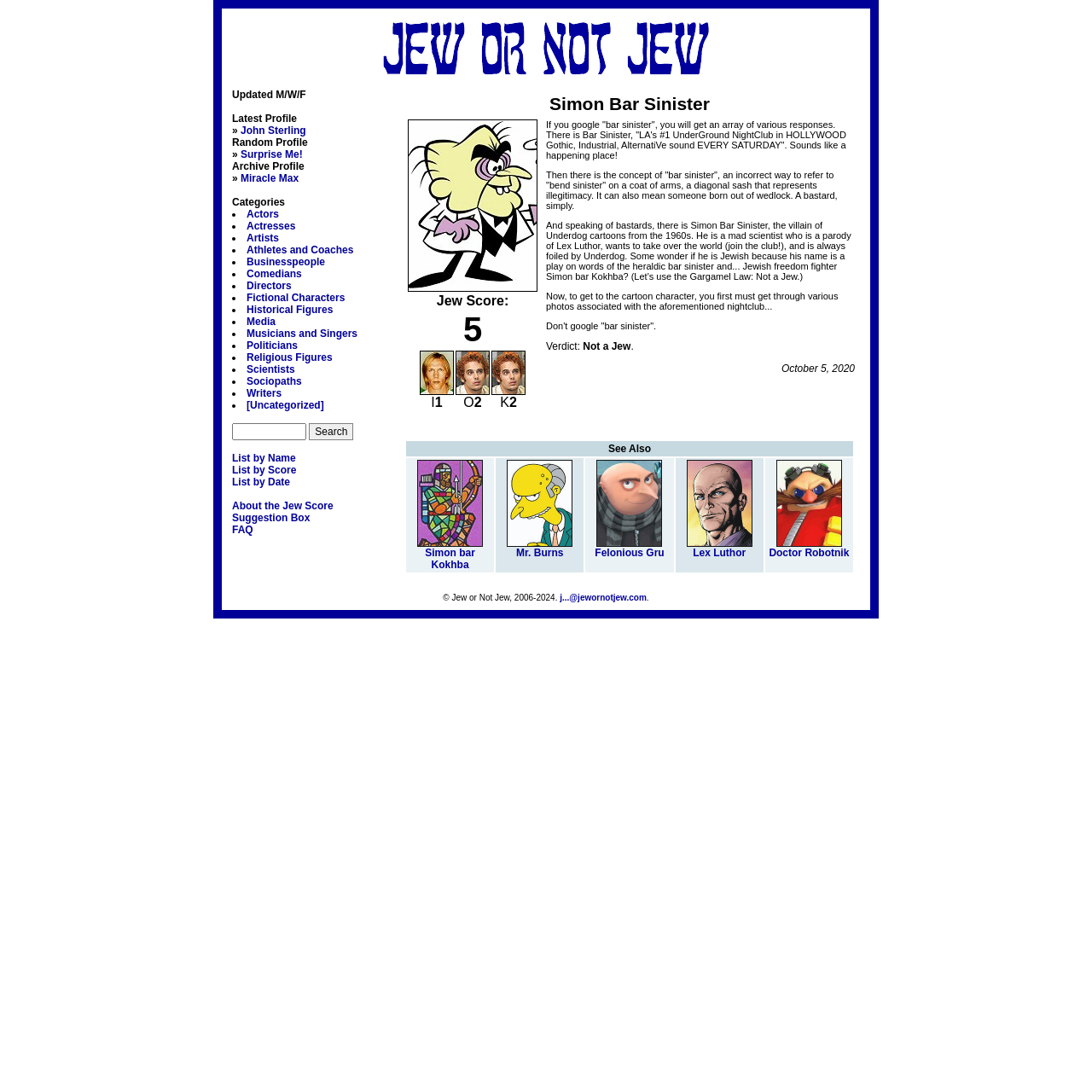What is the name of the villain in Underdog cartoons?
Based on the screenshot, respond with a single word or phrase.

Simon Bar Sinister